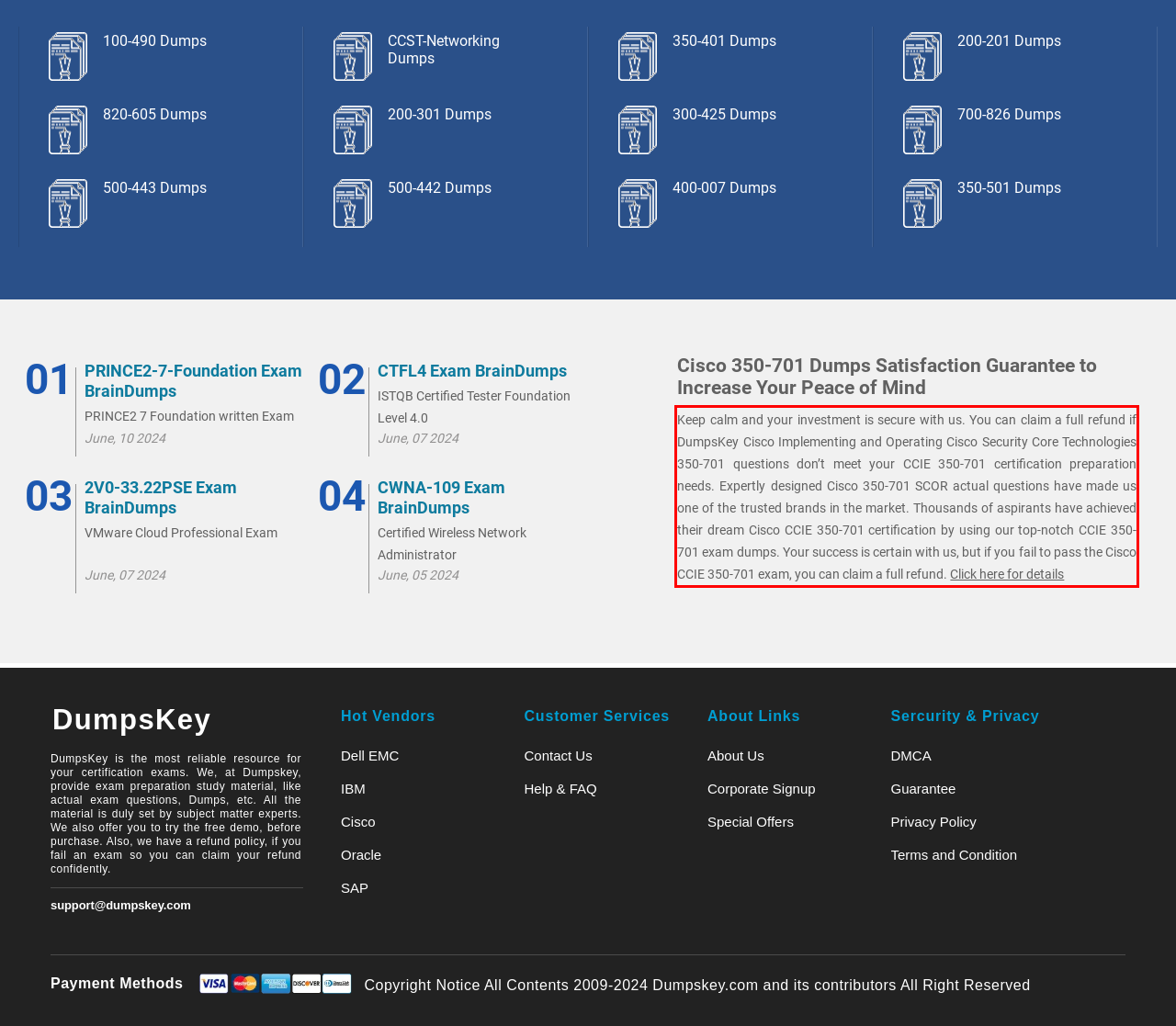You are provided with a screenshot of a webpage featuring a red rectangle bounding box. Extract the text content within this red bounding box using OCR.

Keep calm and your investment is secure with us. You can claim a full refund if DumpsKey Cisco Implementing and Operating Cisco Security Core Technologies 350-701 questions don’t meet your CCIE 350-701 certification preparation needs. Expertly designed Cisco 350-701 SCOR actual questions have made us one of the trusted brands in the market. Thousands of aspirants have achieved their dream Cisco CCIE 350-701 certification by using our top-notch CCIE 350-701 exam dumps. Your success is certain with us, but if you fail to pass the Cisco CCIE 350-701 exam, you can claim a full refund. Click here for details